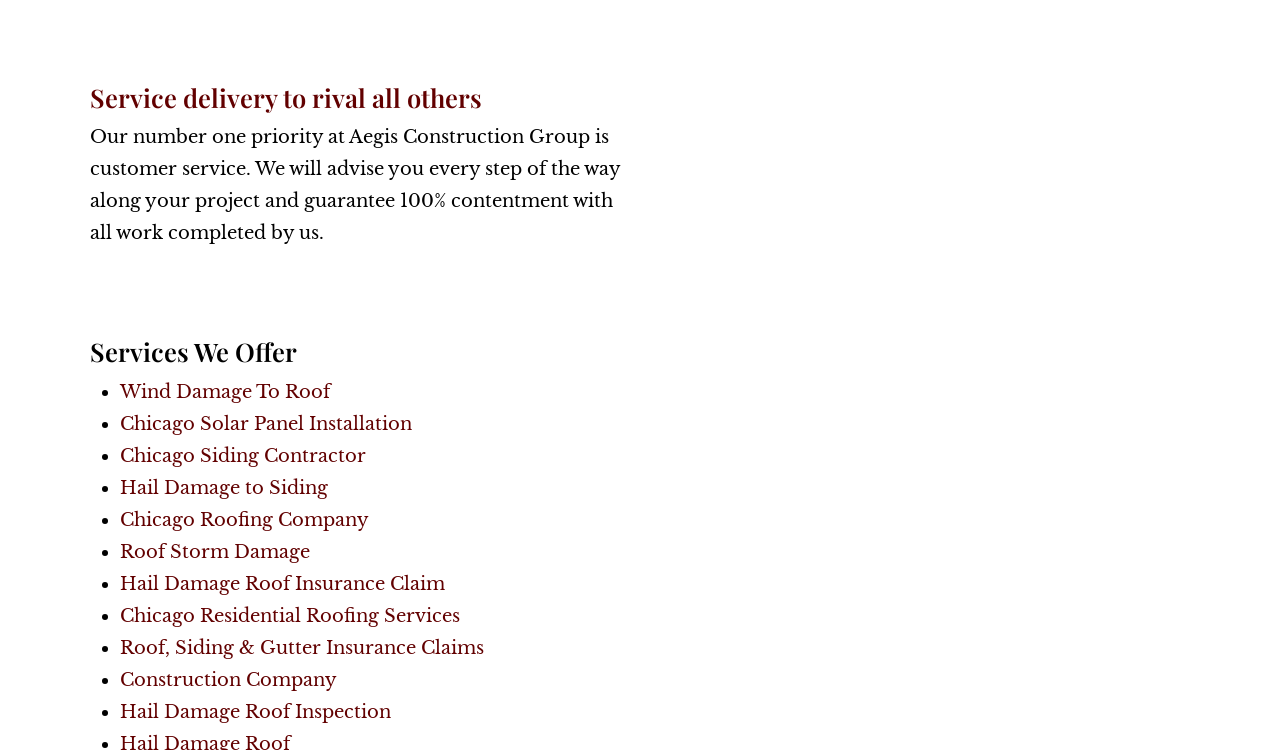Please answer the following question using a single word or phrase: 
Is there a service related to solar panels?

Yes